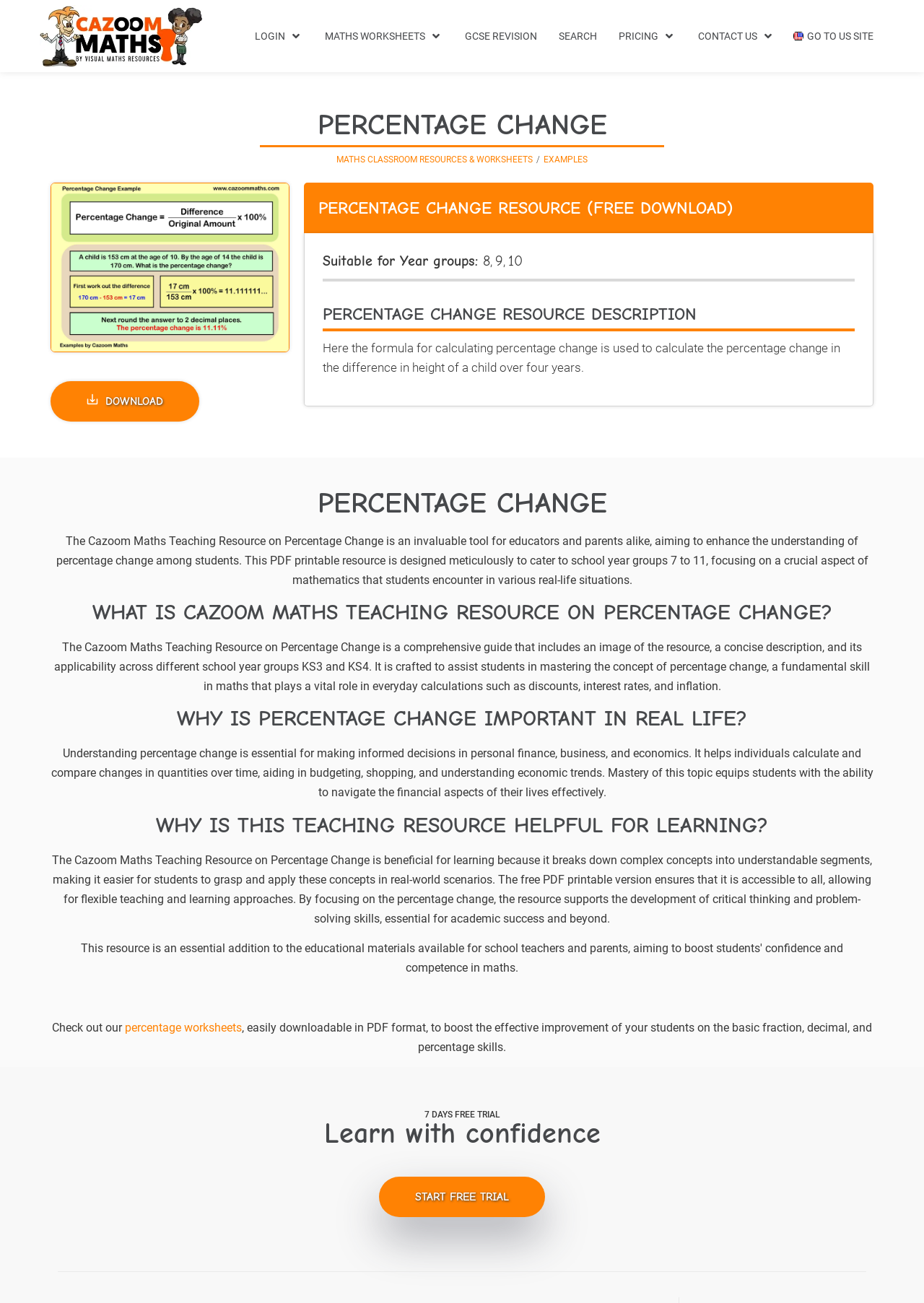Please give the bounding box coordinates of the area that should be clicked to fulfill the following instruction: "check out percentage worksheets". The coordinates should be in the format of four float numbers from 0 to 1, i.e., [left, top, right, bottom].

[0.135, 0.783, 0.262, 0.794]